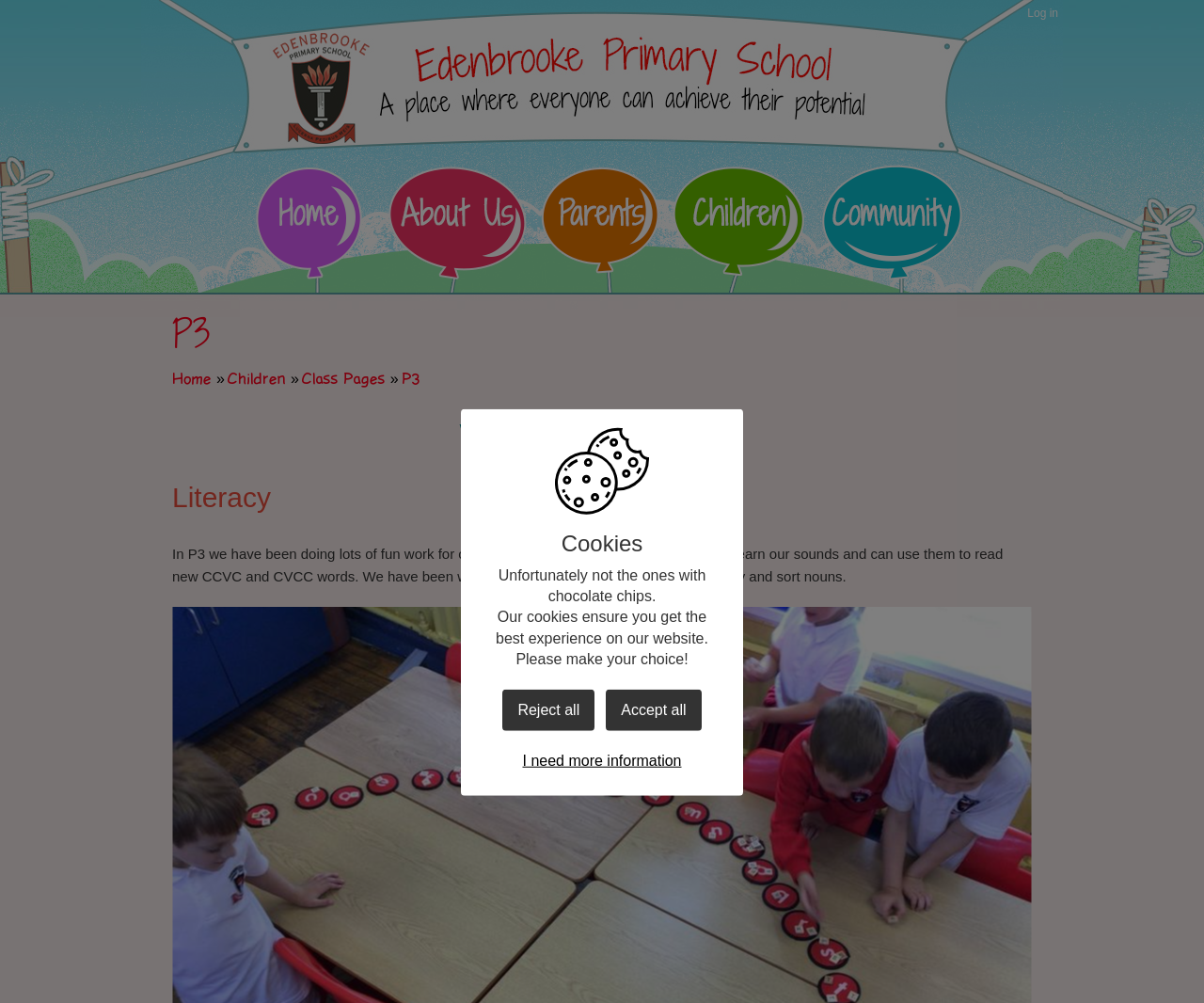What is the purpose of the cookies on this website?
We need a detailed and exhaustive answer to the question. Please elaborate.

According to the StaticText elements under the 'Cookies' heading, the cookies on this website are used to ensure the best experience for users, and they are not related to chocolate chips.